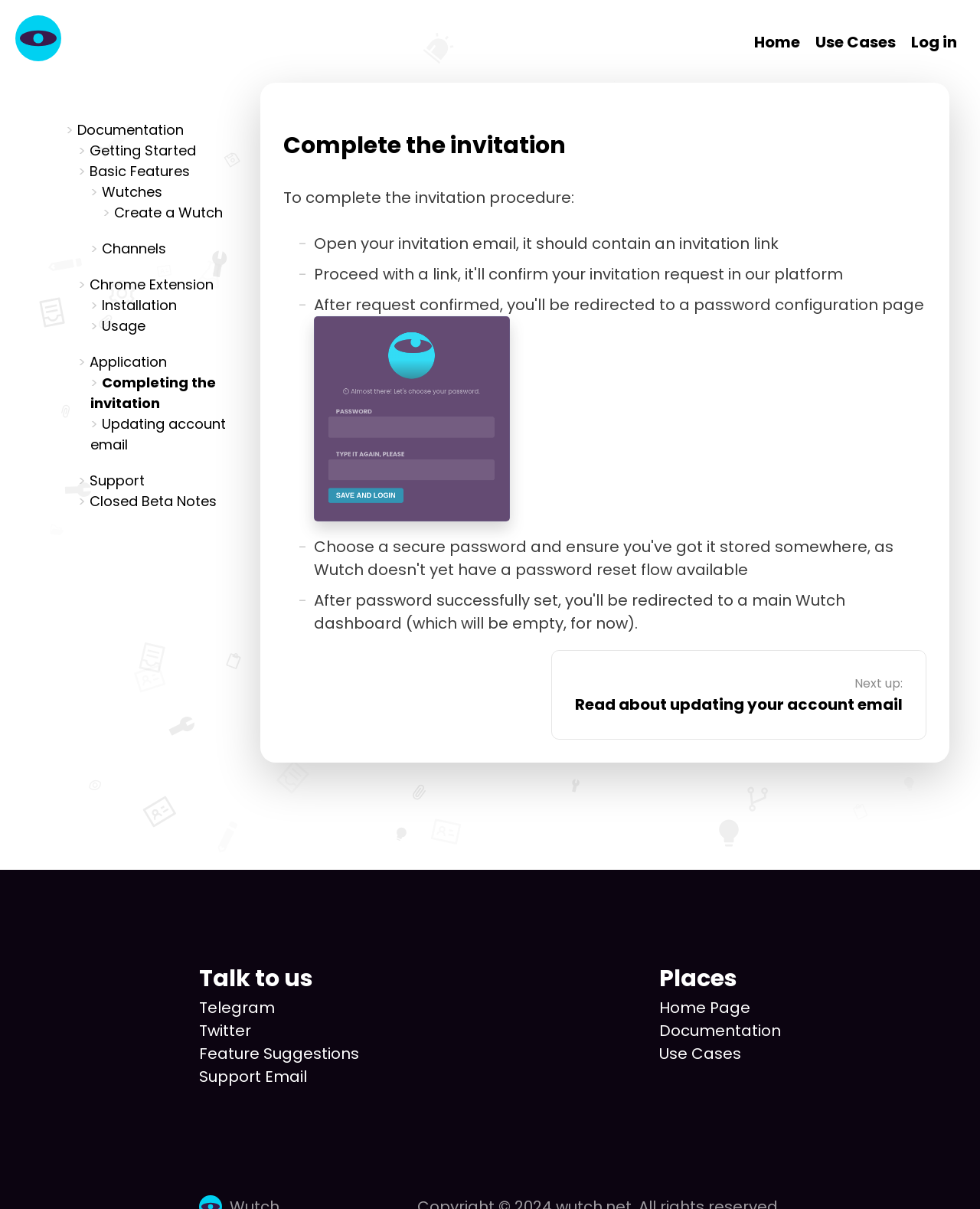Please extract the webpage's main title and generate its text content.

Complete the invitation